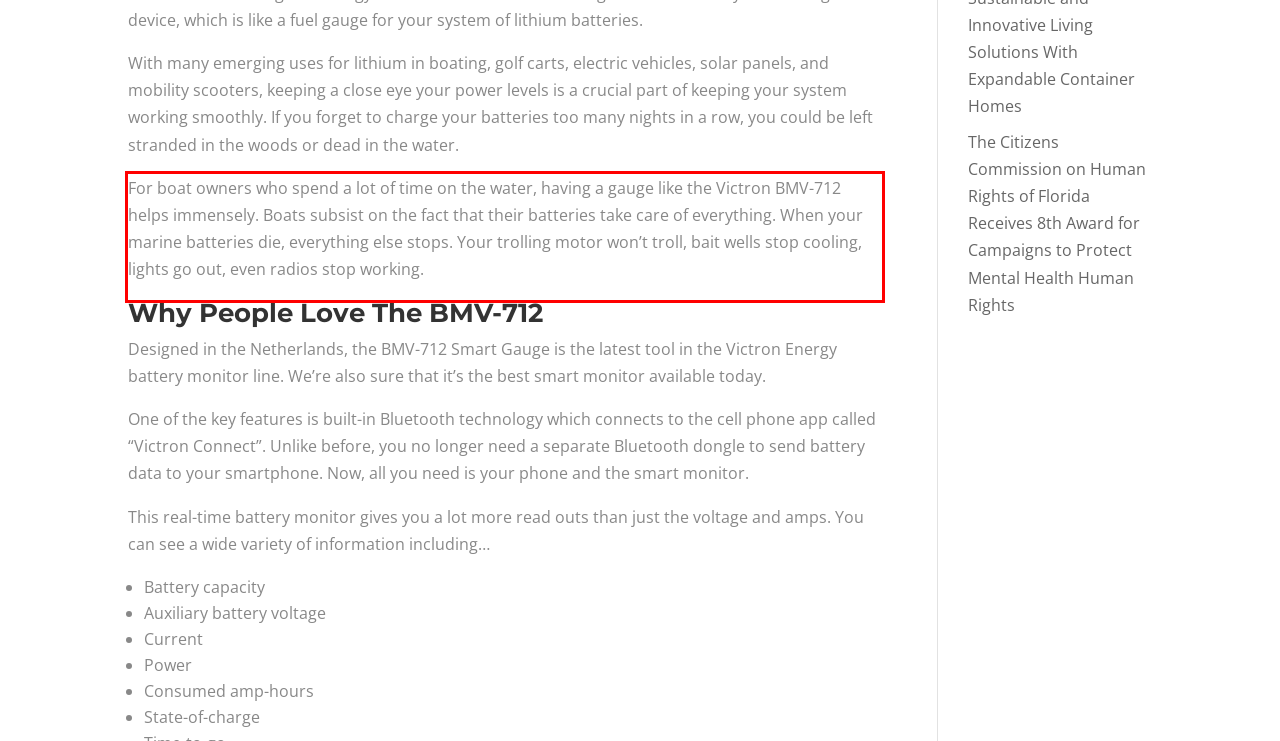Examine the screenshot of the webpage, locate the red bounding box, and perform OCR to extract the text contained within it.

For boat owners who spend a lot of time on the water, having a gauge like the Victron BMV-712 helps immensely. Boats subsist on the fact that their batteries take care of everything. When your marine batteries die, everything else stops. Your trolling motor won’t troll, bait wells stop cooling, lights go out, even radios stop working.